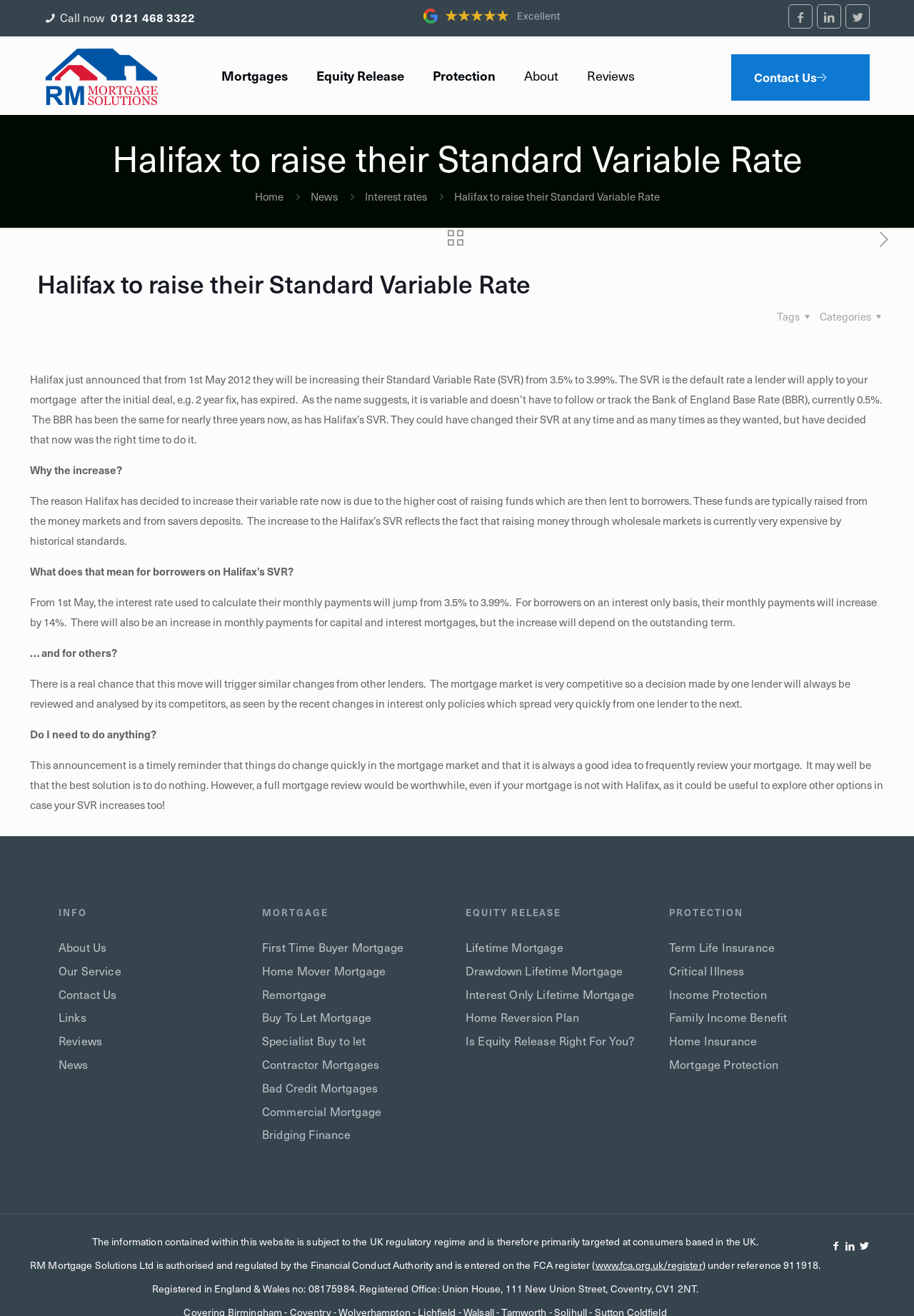Create a detailed narrative of the webpage’s visual and textual elements.

This webpage is about RM Mortgage Solutions, an independent mortgage broker in Birmingham. At the top, there is a logo of RM Mortgage Solutions, accompanied by a navigation menu with links to "Mortgages", "Equity Release", "Protection", "About", and "Reviews". Below the logo, there is a contact details section with a phone number and a "Call now" button.

The main content of the webpage is an article about Halifax raising their Standard Variable Rate (SVR) from 3.5% to 3.99%. The article explains what this means for borrowers on Halifax's SVR and how it may affect their monthly payments. It also discusses the potential impact on the mortgage market and advises readers to review their mortgage options.

On the right side of the webpage, there are three columns of links to various mortgage-related topics, including "INFO", "MORTGAGE", and "EQUITY RELEASE". These links provide access to more information on topics such as first-time buyer mortgages, remortgaging, and lifetime mortgages.

At the bottom of the webpage, there is a disclaimer stating that the information on the website is targeted at consumers based in the UK and is subject to the UK regulatory regime. There is also a statement about RM Mortgage Solutions being authorized and regulated by the Financial Conduct Authority.